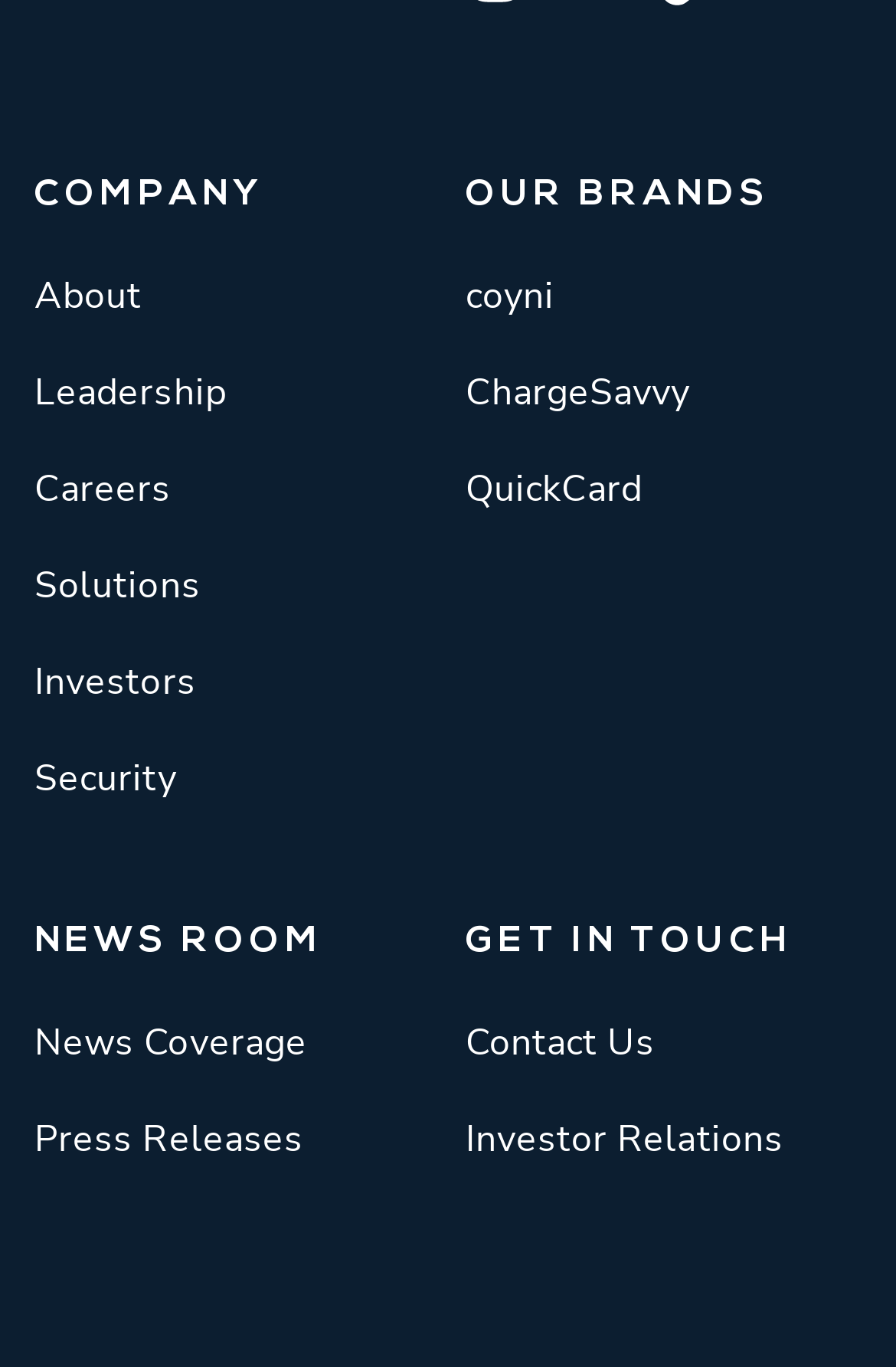Determine the bounding box coordinates for the UI element described. Format the coordinates as (top-left x, top-left y, bottom-right x, bottom-right y) and ensure all values are between 0 and 1. Element description: Press Releases

[0.038, 0.812, 0.339, 0.856]